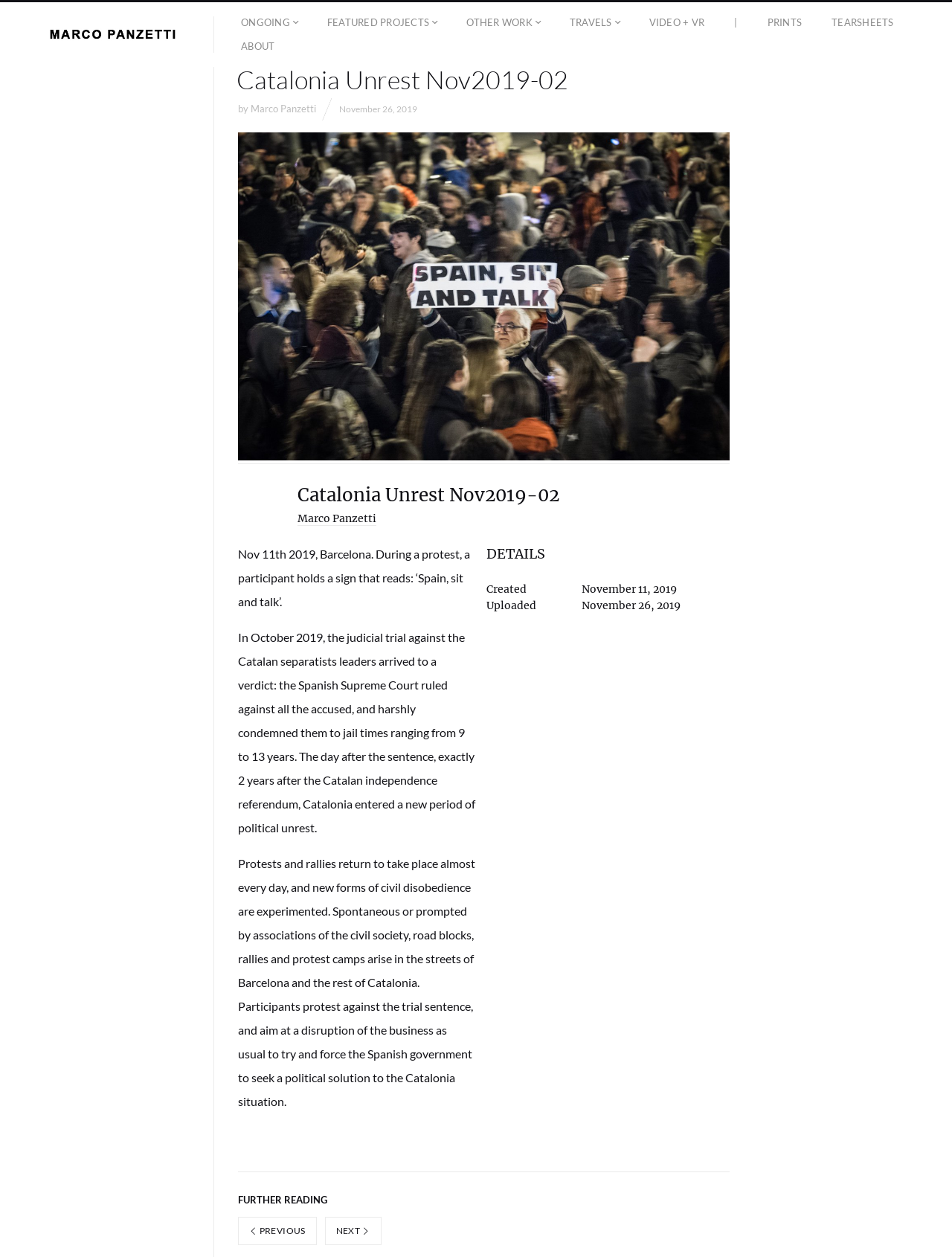Answer in one word or a short phrase: 
How many years of jail time were the Catalan separatists leaders condemned to?

9 to 13 years